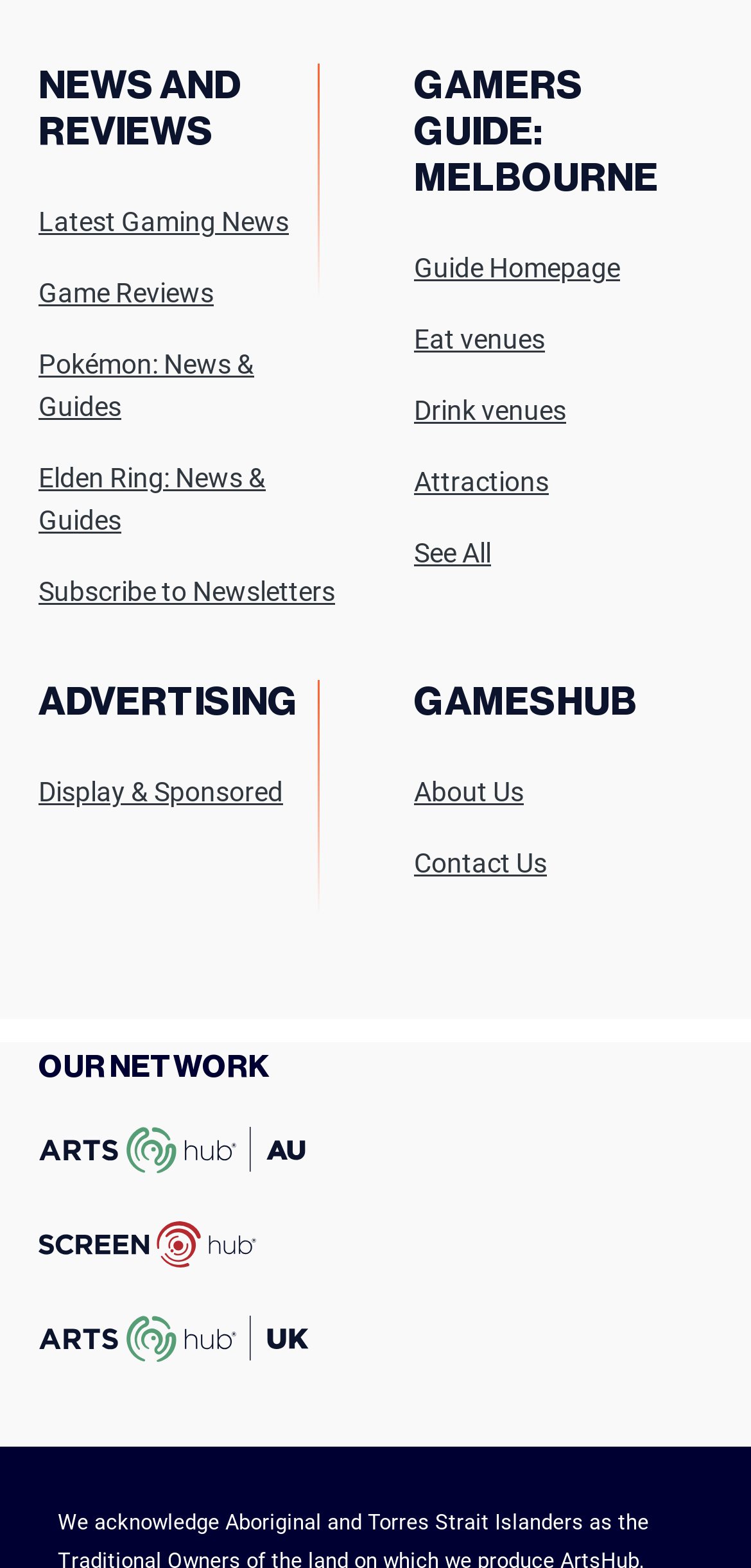Please identify the bounding box coordinates of the clickable area that will allow you to execute the instruction: "Visit the guide homepage".

[0.551, 0.158, 0.826, 0.185]